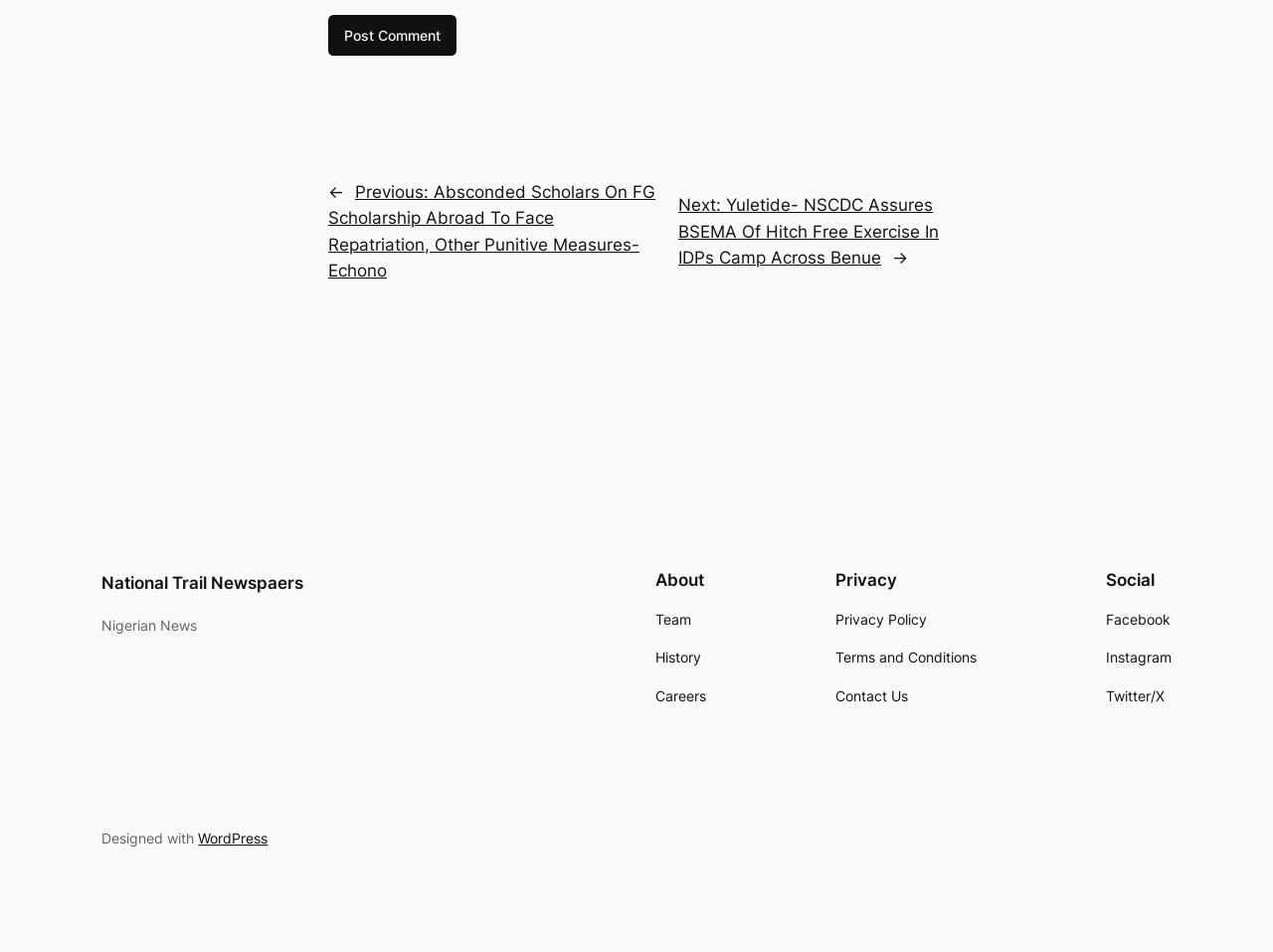Can you find the bounding box coordinates of the area I should click to execute the following instruction: "Post a comment"?

[0.258, 0.016, 0.359, 0.059]